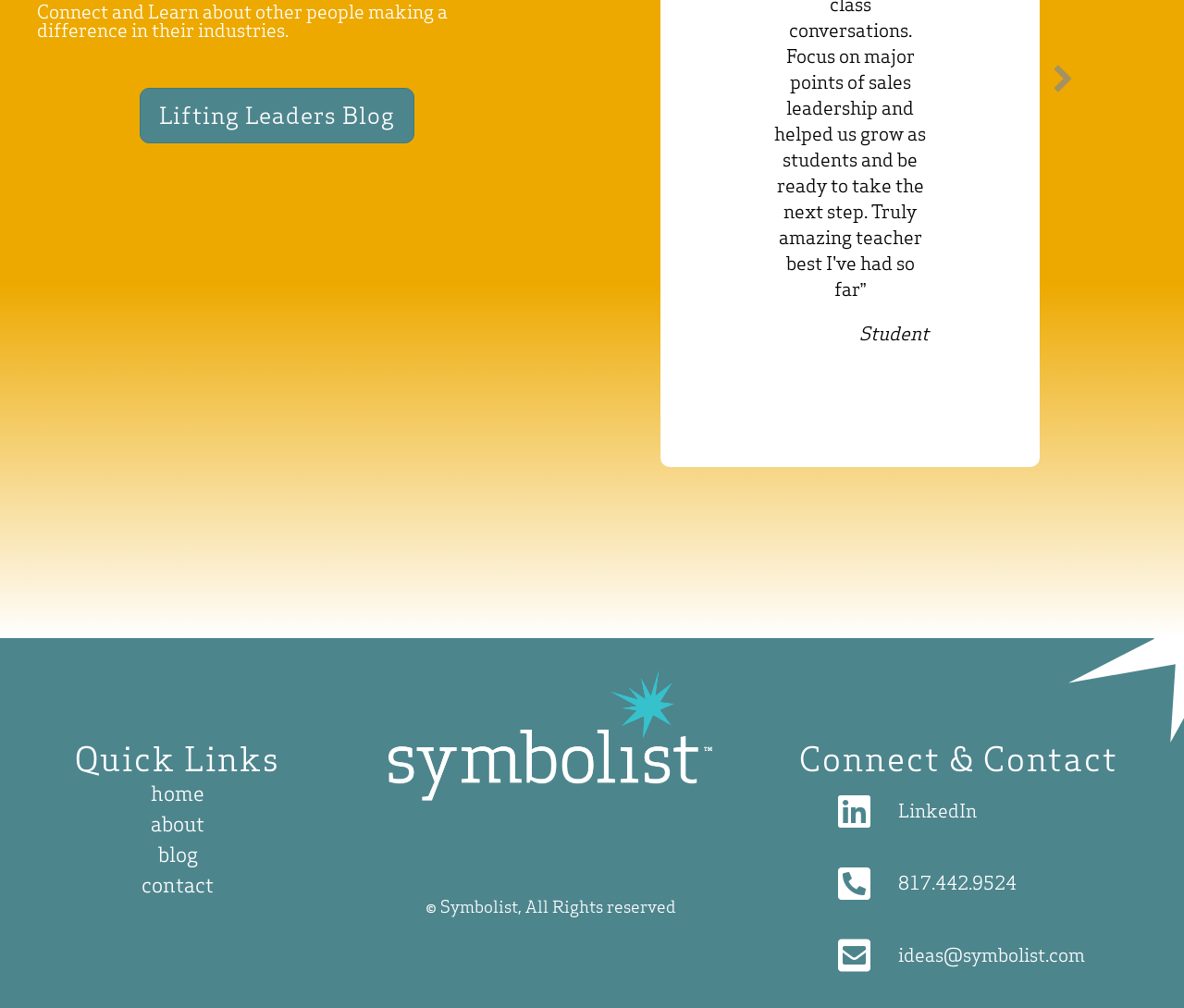Determine the bounding box coordinates of the region to click in order to accomplish the following instruction: "check the recent post 'DCM Management'". Provide the coordinates as four float numbers between 0 and 1, specifically [left, top, right, bottom].

None